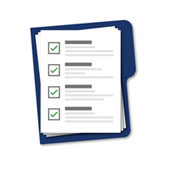Using the elements shown in the image, answer the question comprehensively: What is the context of the surrounding content?

The image features a stylized checklist with several items marked by green check marks, set against a blue folder. This visual symbol underscores the theme of organization and task completion, which aligns with the context of garden clearance tasks mentioned in the surrounding content. This implies that the surrounding content is related to garden clearance tasks, and the image is used to reinforce this theme.